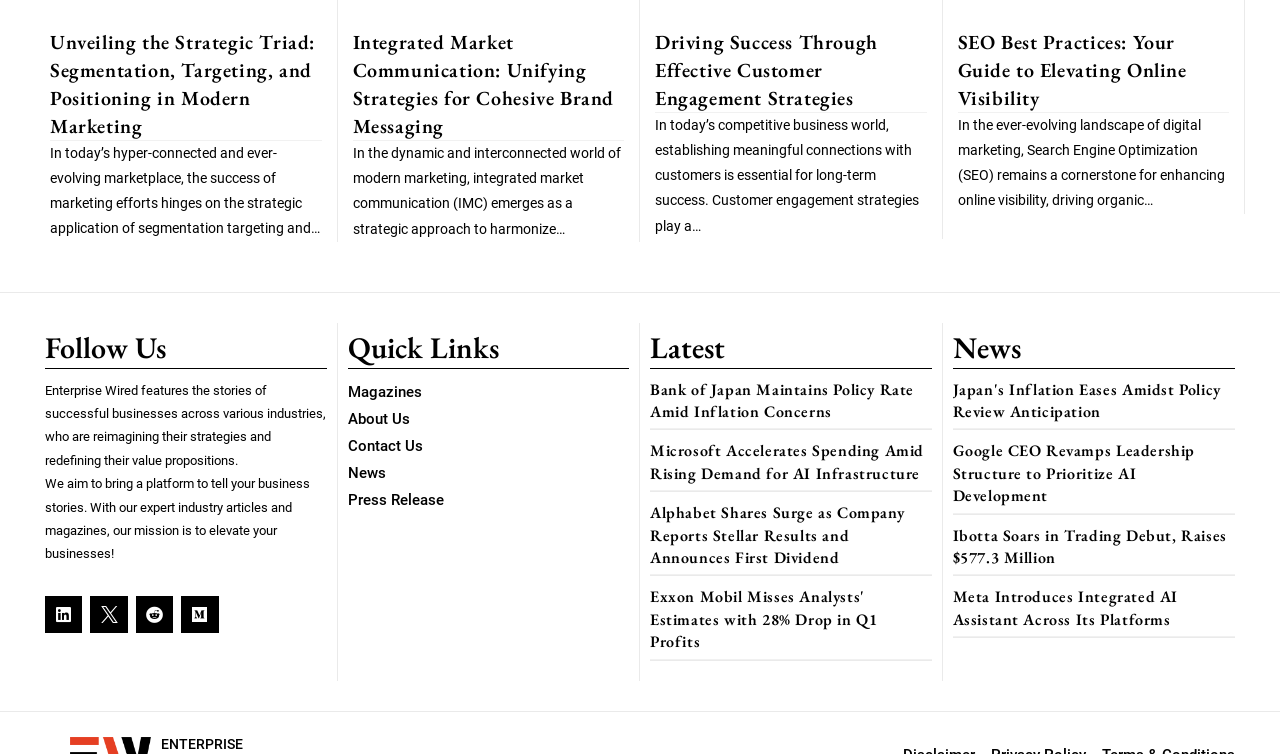Specify the bounding box coordinates for the region that must be clicked to perform the given instruction: "Check the latest news about Meta".

[0.744, 0.778, 0.92, 0.835]